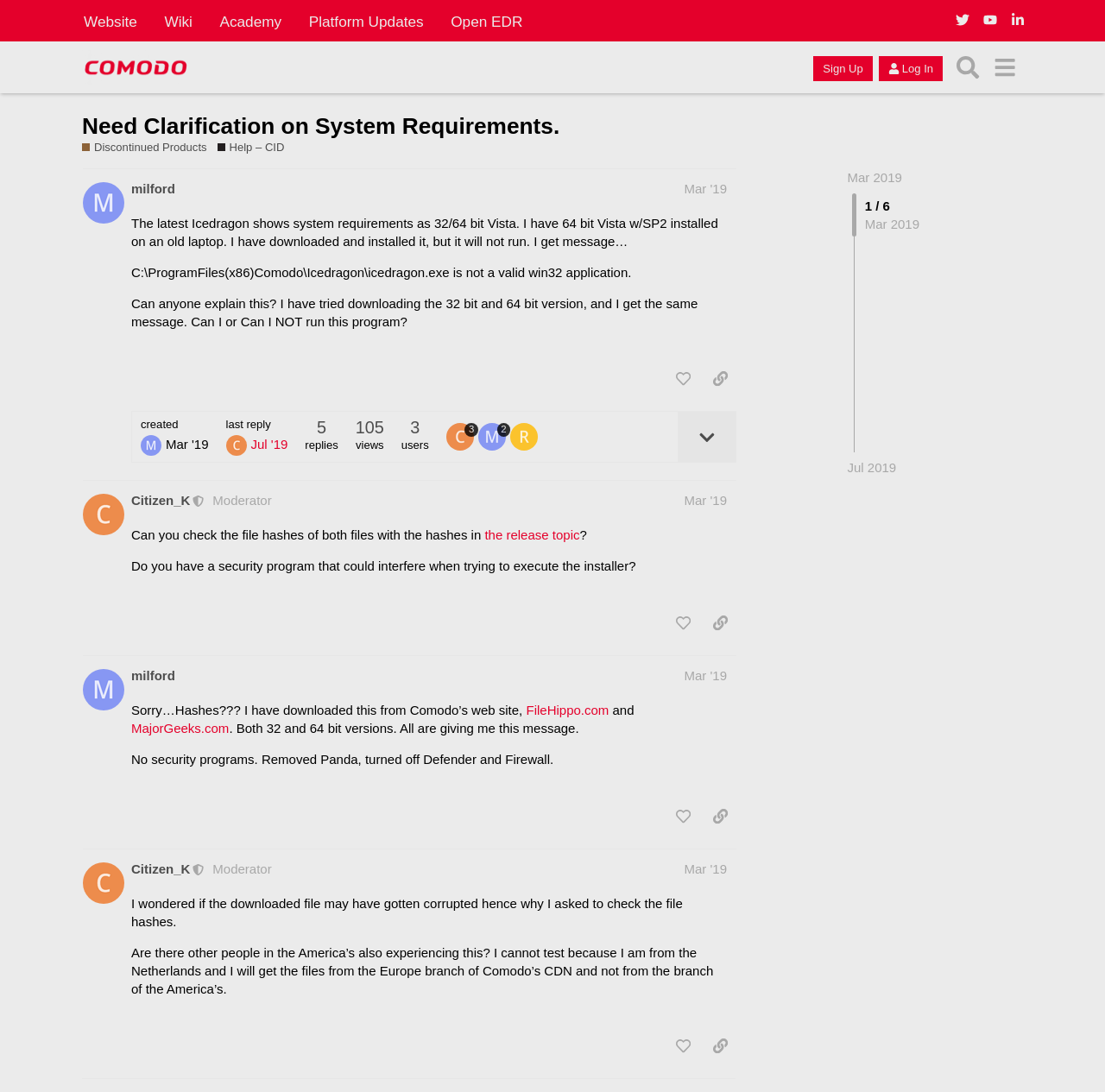Bounding box coordinates are to be given in the format (top-left x, top-left y, bottom-right x, bottom-right y). All values must be floating point numbers between 0 and 1. Provide the bounding box coordinate for the UI element described as: Wiki

[0.139, 0.006, 0.184, 0.033]